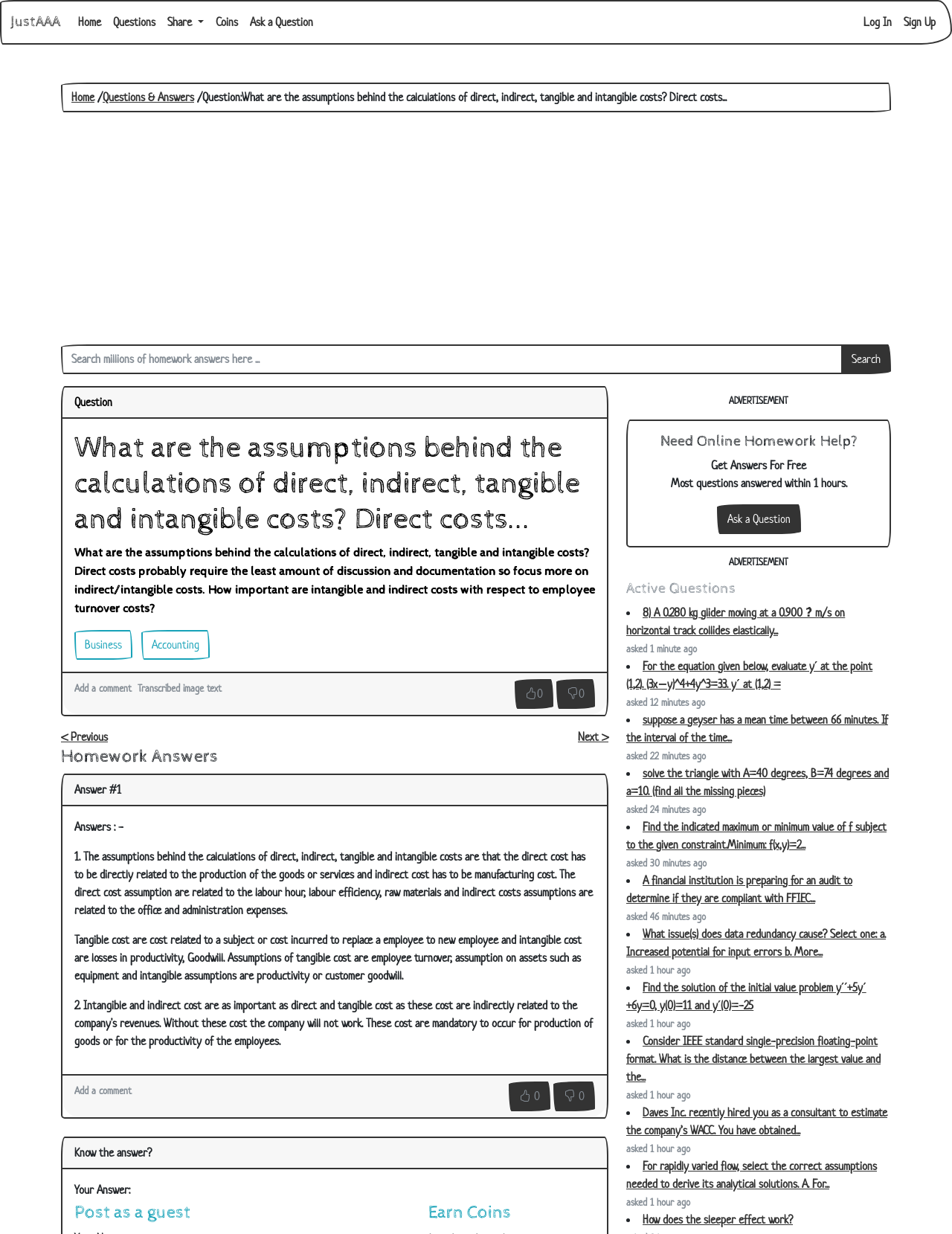Locate the bounding box of the UI element described by: "Registros de Dados" in the given webpage screenshot.

None